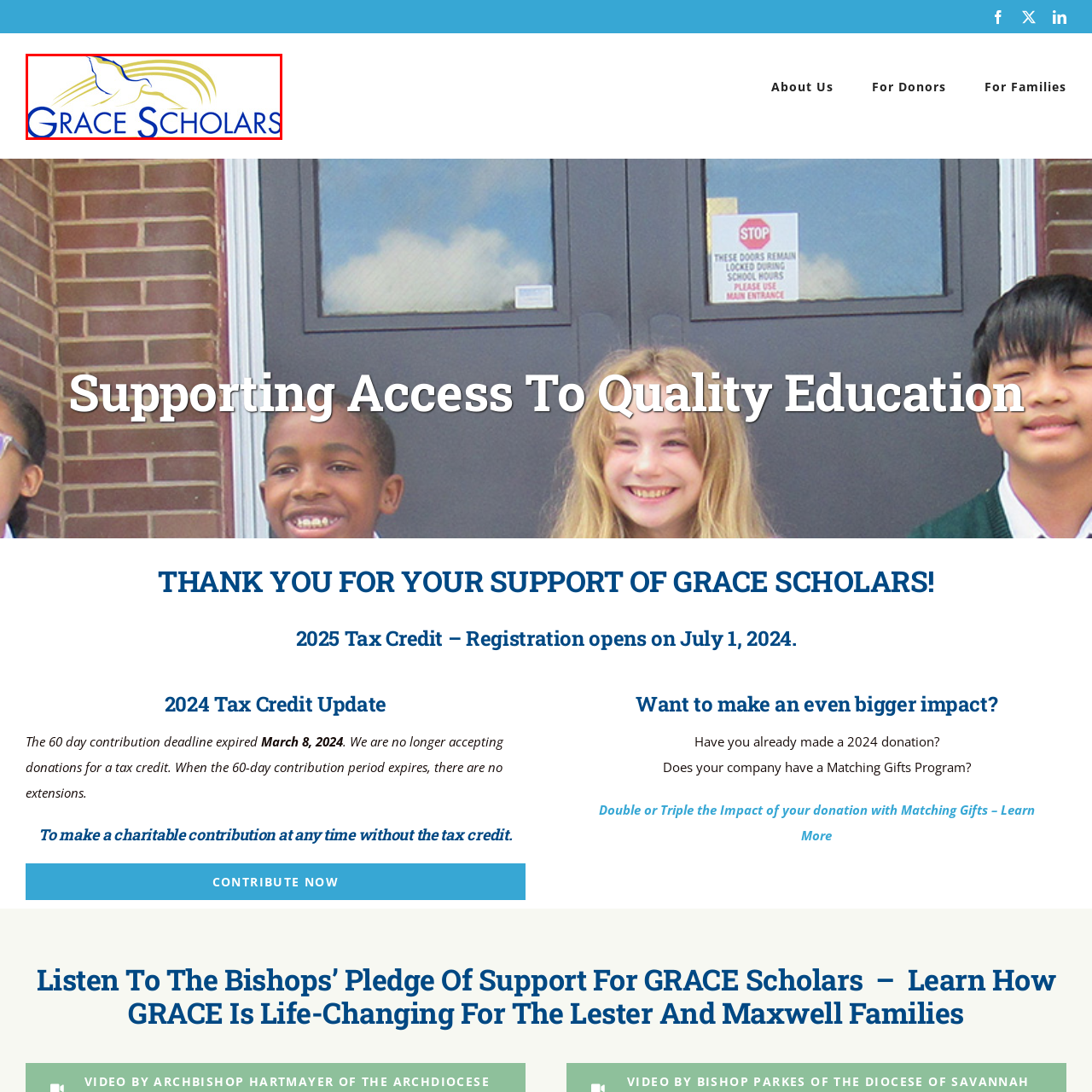Direct your attention to the image marked by the red box and answer the given question using a single word or phrase:
What does the flowing lines in the logo suggest?

Movement and progress